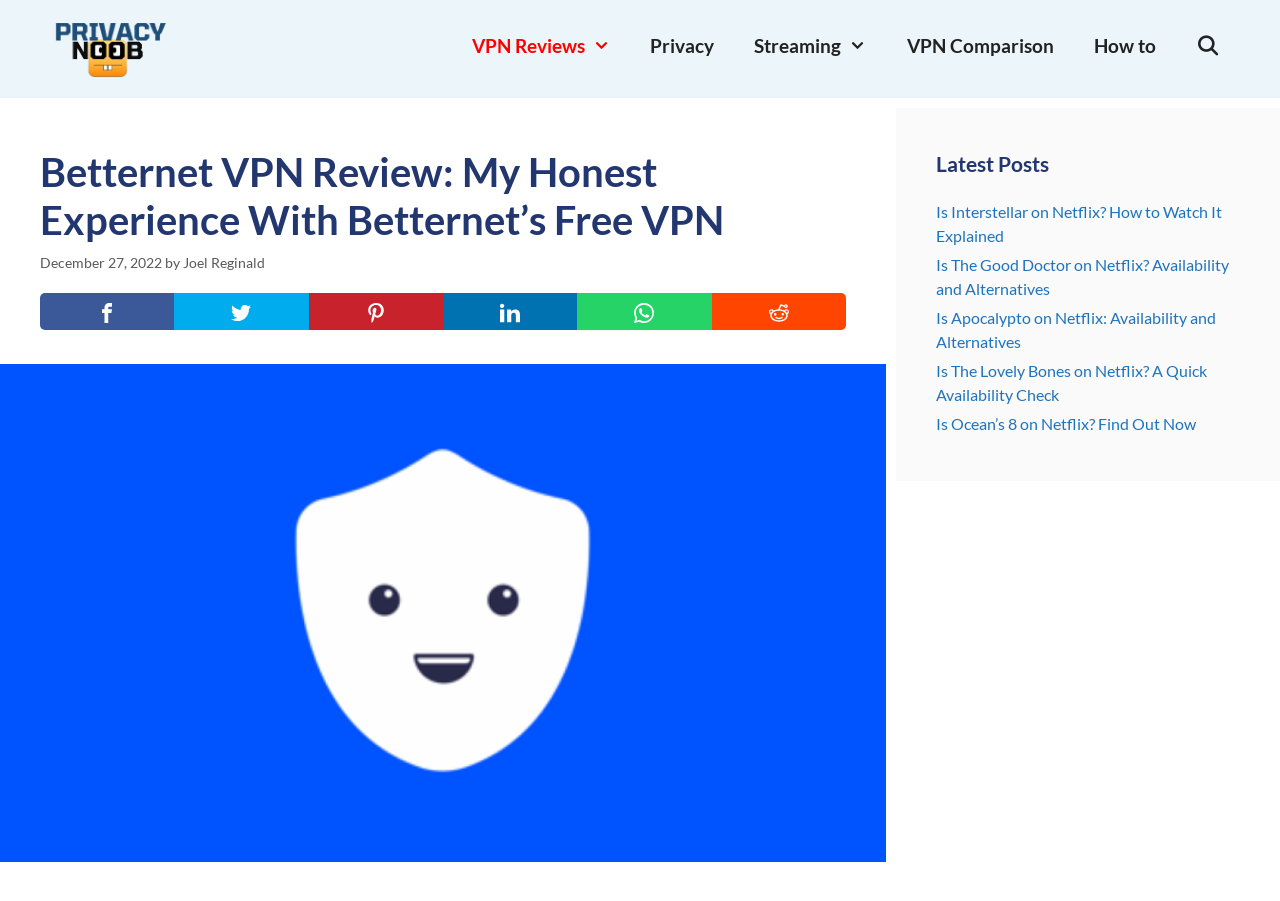Find the bounding box coordinates of the element's region that should be clicked in order to follow the given instruction: "Search for something using the 'Open Search Bar' link". The coordinates should consist of four float numbers between 0 and 1, i.e., [left, top, right, bottom].

[0.918, 0.024, 0.969, 0.078]